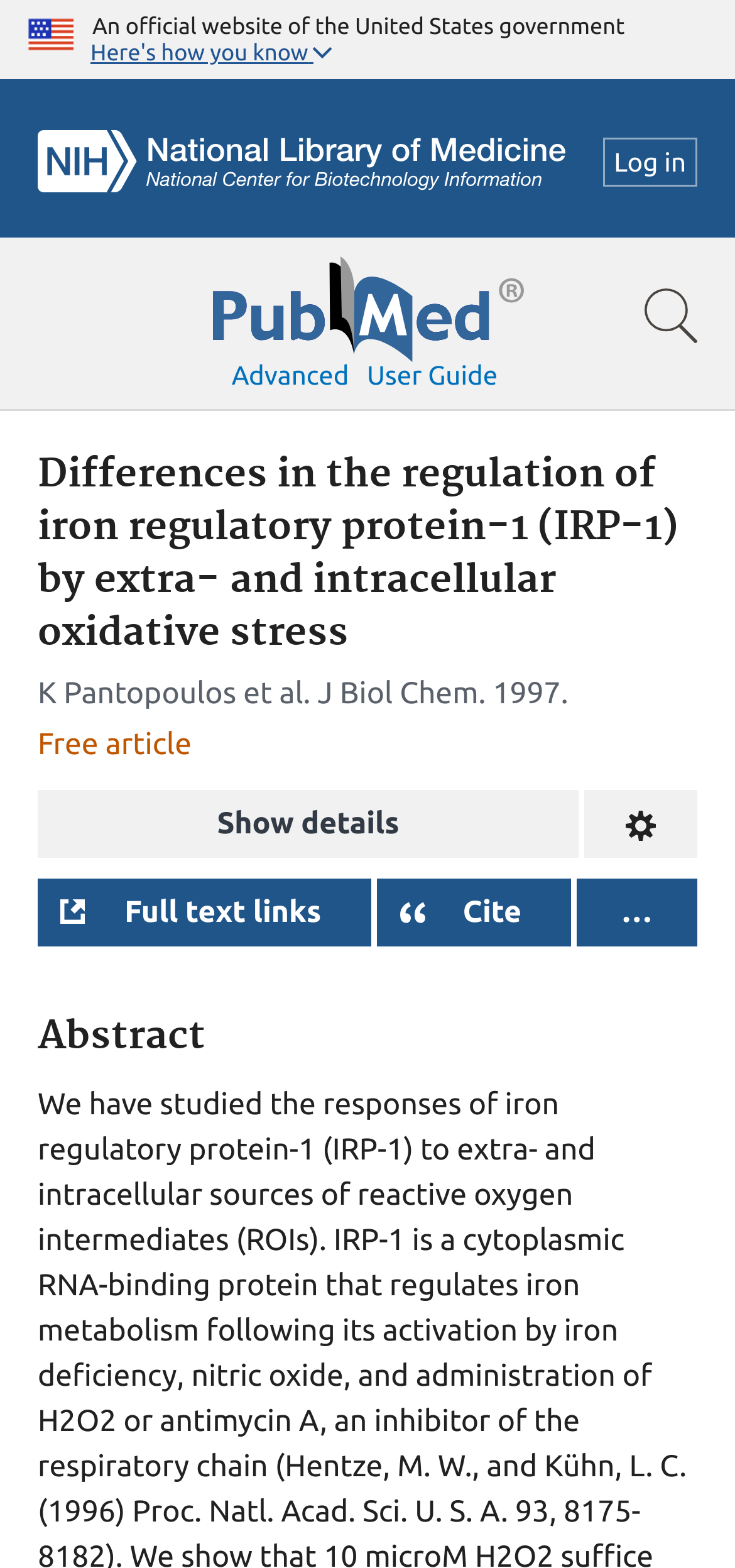Please provide a detailed answer to the question below by examining the image:
How many buttons are there in the article details section?

I counted the number of buttons in the article details section, which includes 'Show details', 'Change format', 'Full text links', and '…'.